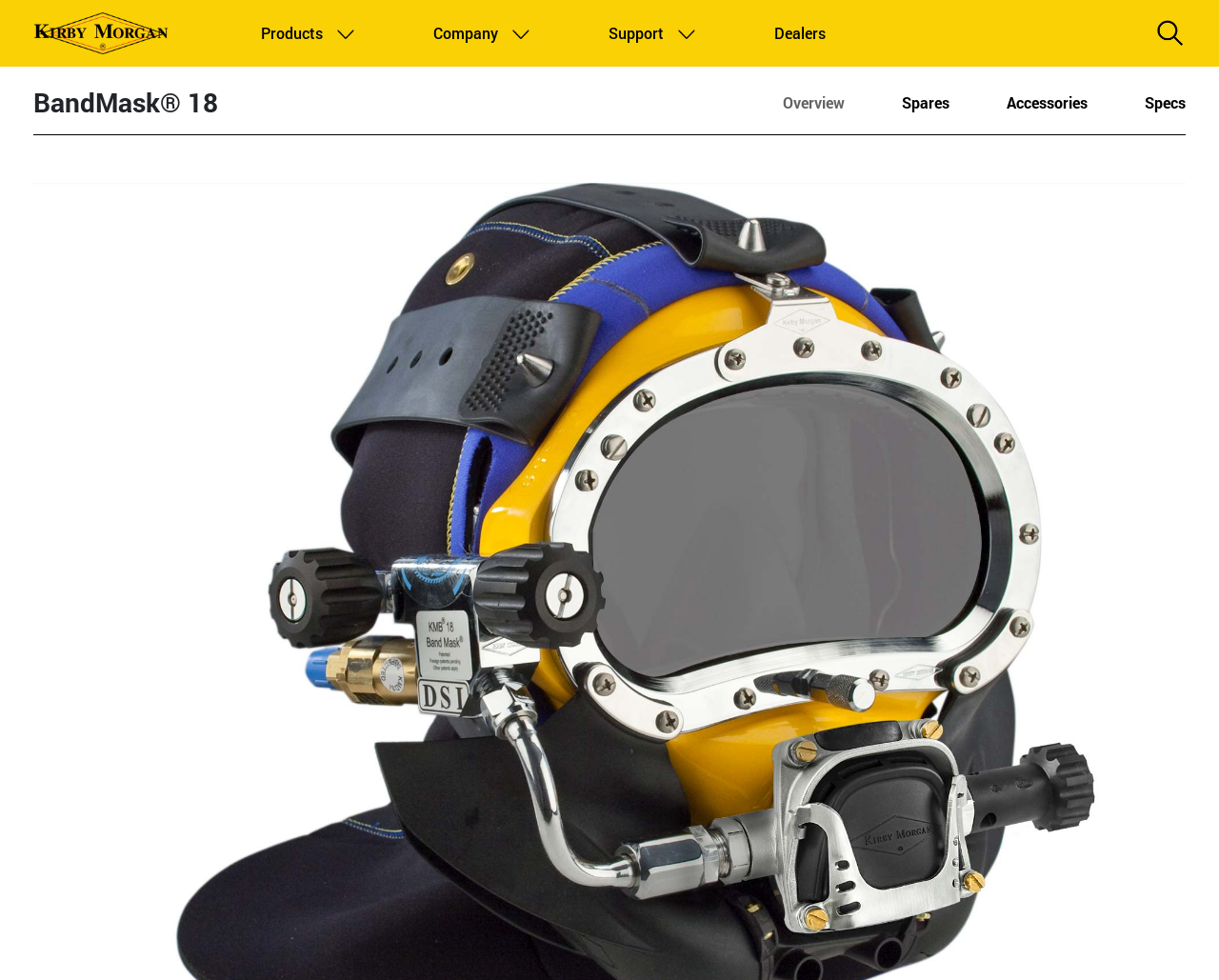Based on the element description: "Kirby Morgan", identify the bounding box coordinates for this UI element. The coordinates must be four float numbers between 0 and 1, listed as [left, top, right, bottom].

[0.028, 0.008, 0.138, 0.061]